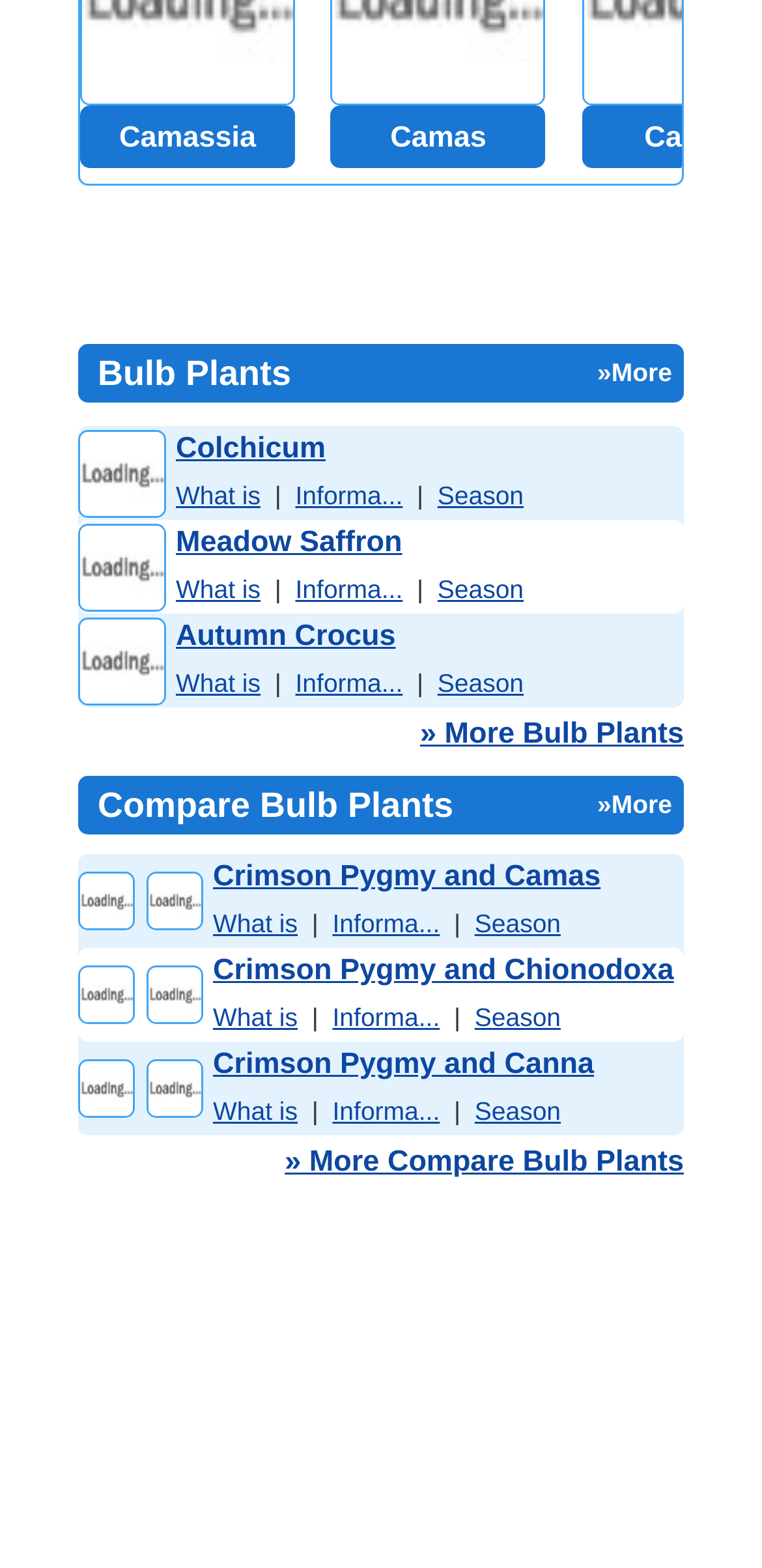Respond with a single word or phrase to the following question: What is the text of the link below the second table?

» More Bulb Plants